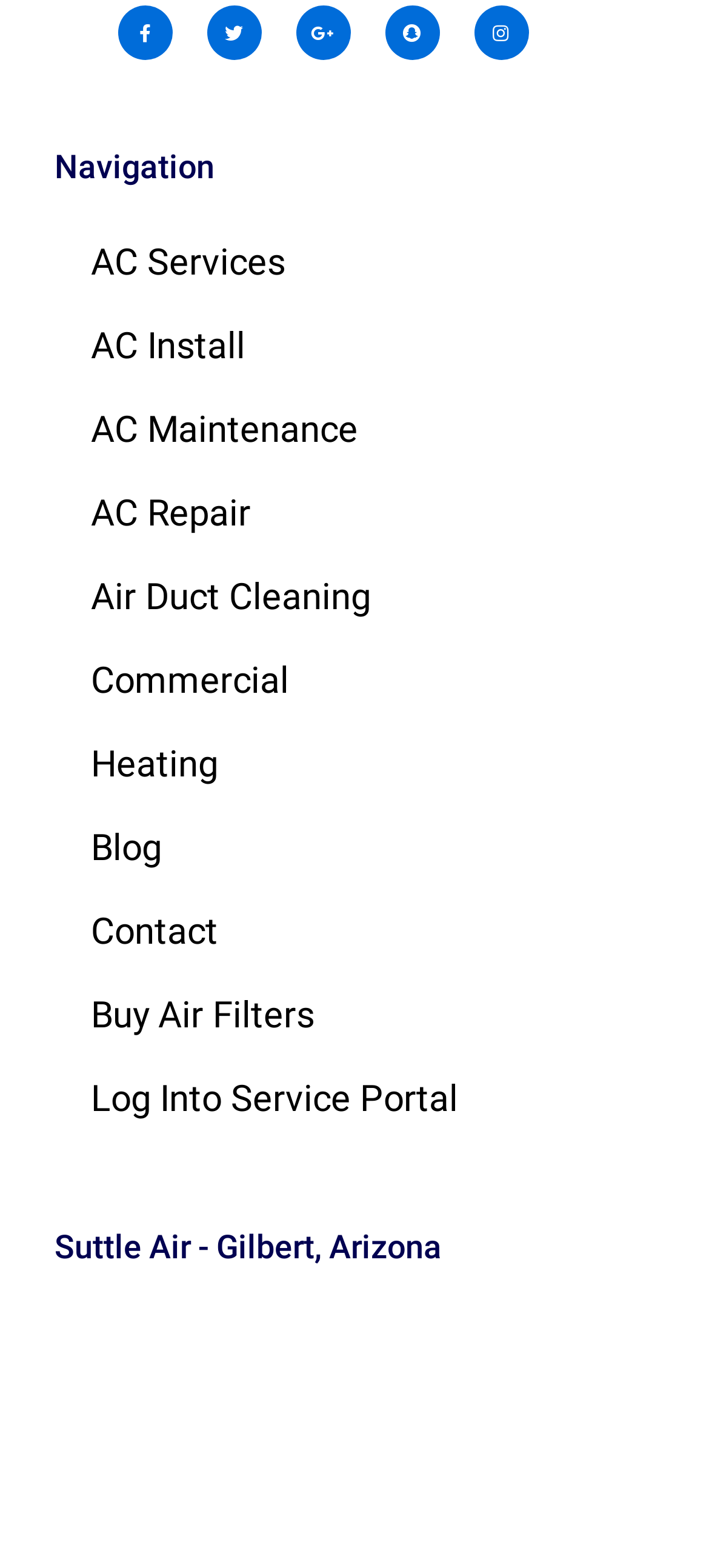Using the image as a reference, answer the following question in as much detail as possible:
Is there a blog section on the website?

The presence of a blog section can be confirmed by looking at the navigation menu, which contains a link 'Blog' with bounding box coordinates [0.077, 0.513, 0.923, 0.567].